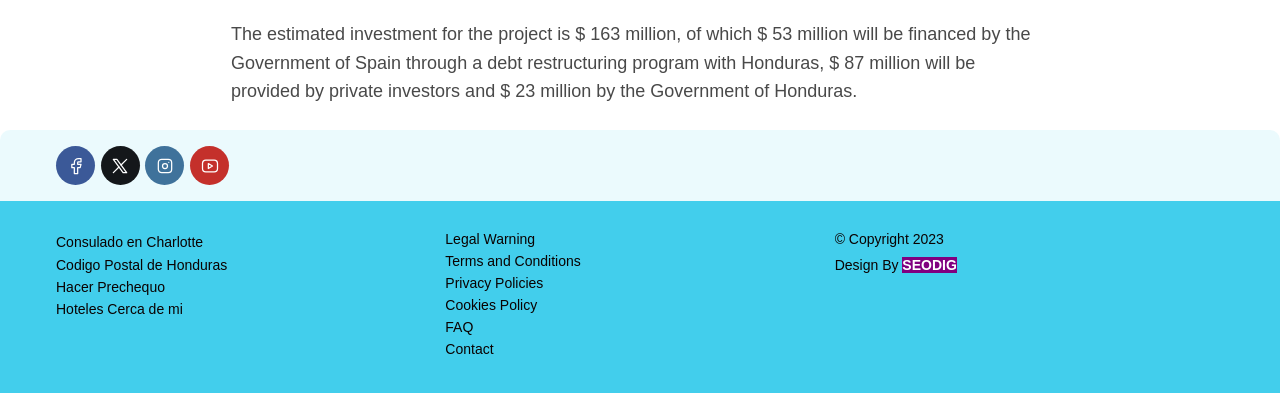What is the estimated investment for the project?
Answer with a single word or phrase, using the screenshot for reference.

$163 million